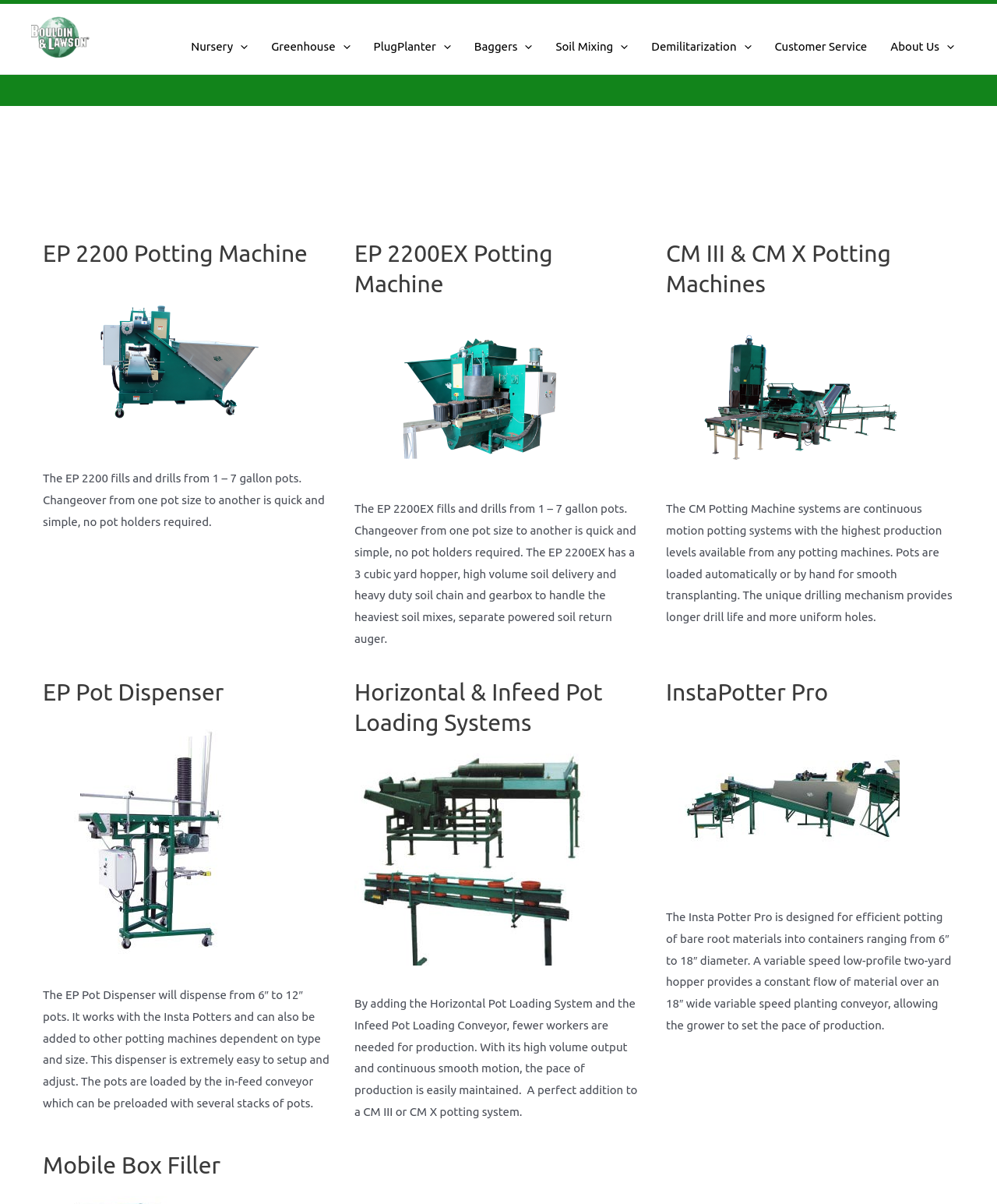For the element described, predict the bounding box coordinates as (top-left x, top-left y, bottom-right x, bottom-right y). All values should be between 0 and 1. Element description: parent_node: About Us

[0.942, 0.016, 0.957, 0.061]